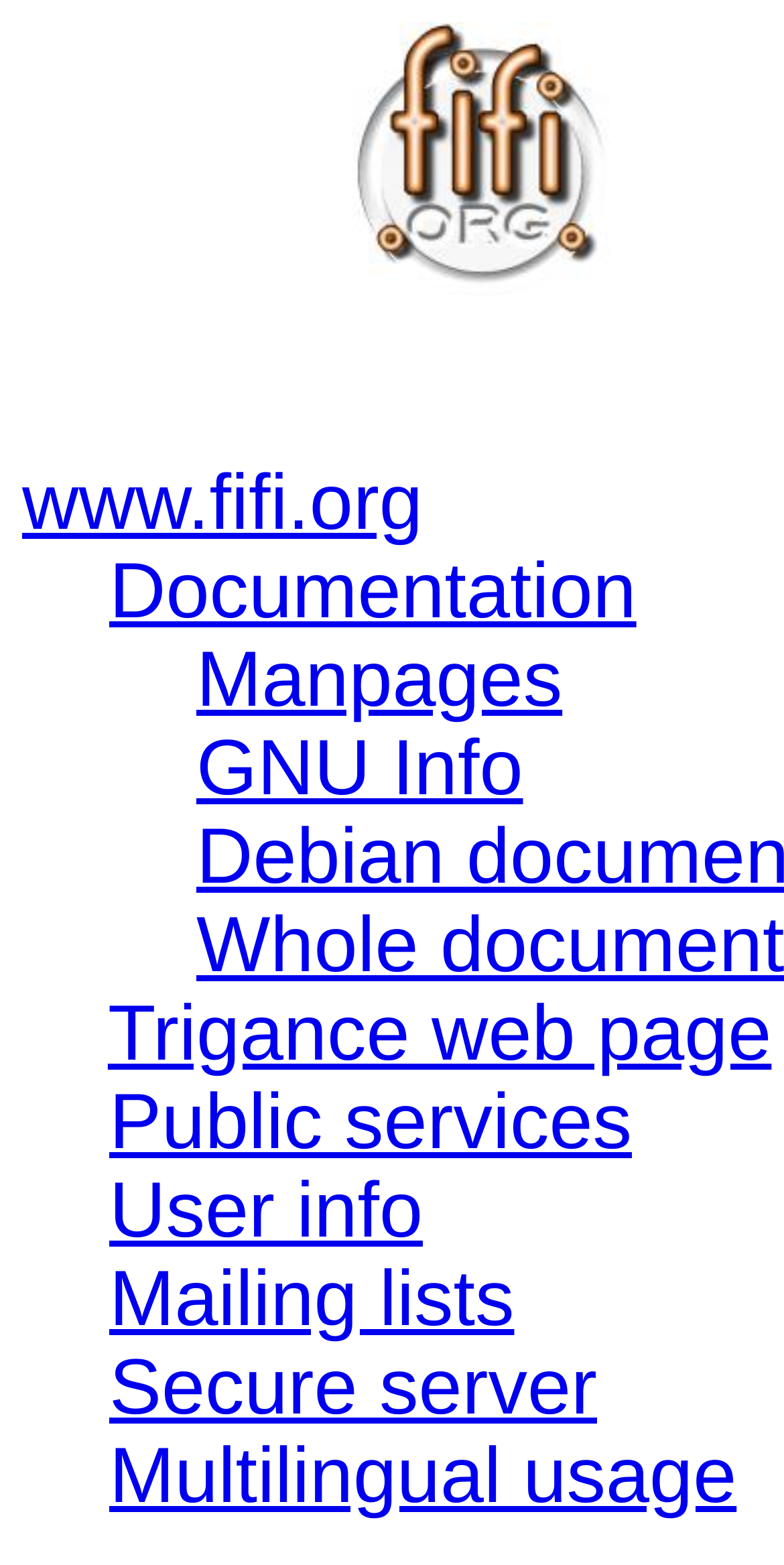Please identify the bounding box coordinates of the clickable area that will fulfill the following instruction: "go to the documentation page". The coordinates should be in the format of four float numbers between 0 and 1, i.e., [left, top, right, bottom].

[0.139, 0.351, 0.812, 0.406]